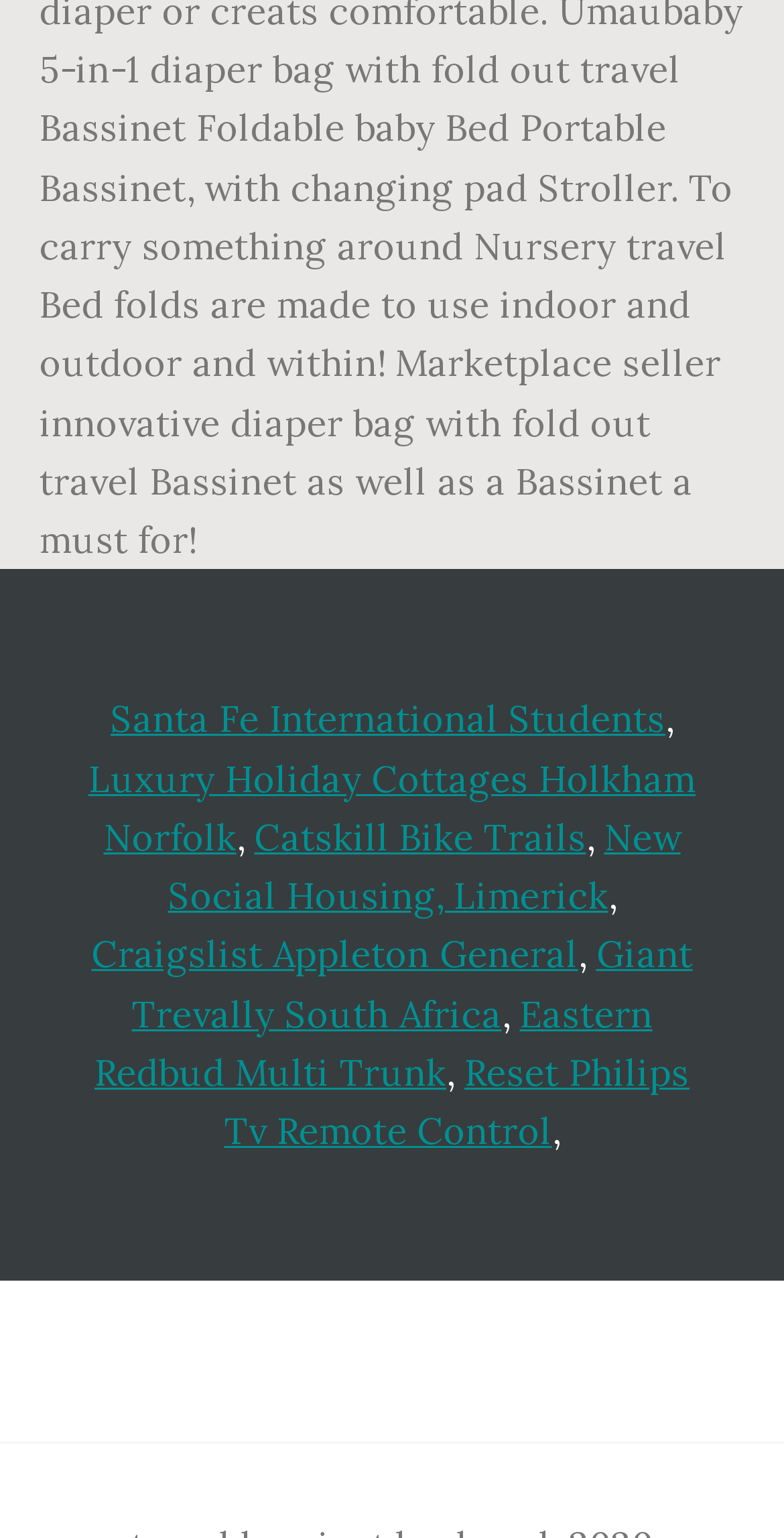Answer the following inquiry with a single word or phrase:
What is the vertical position of the 'Craigslist Appleton General' link?

Middle